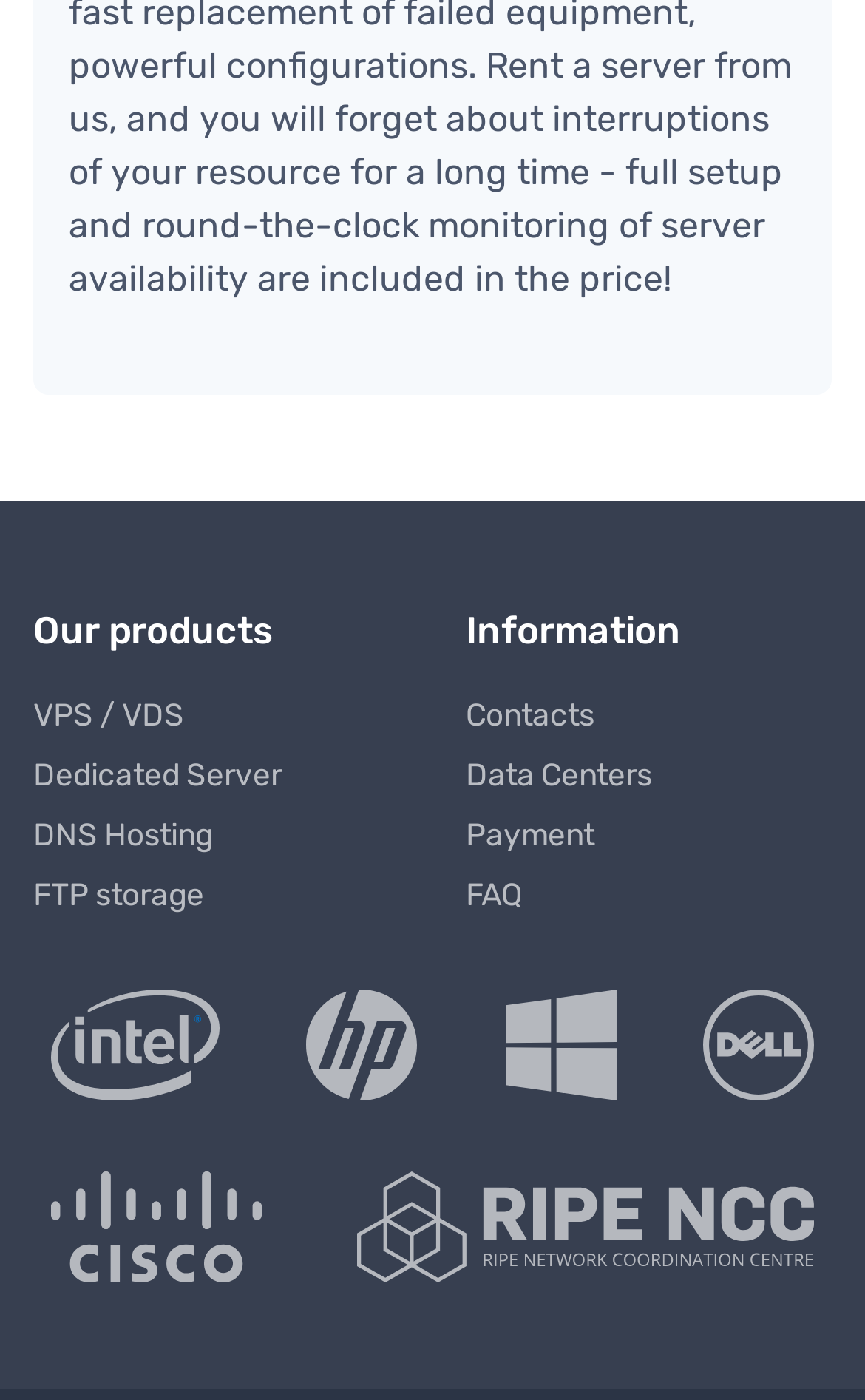Identify the bounding box coordinates for the region to click in order to carry out this instruction: "Get information about Data Centers". Provide the coordinates using four float numbers between 0 and 1, formatted as [left, top, right, bottom].

[0.538, 0.538, 0.962, 0.571]